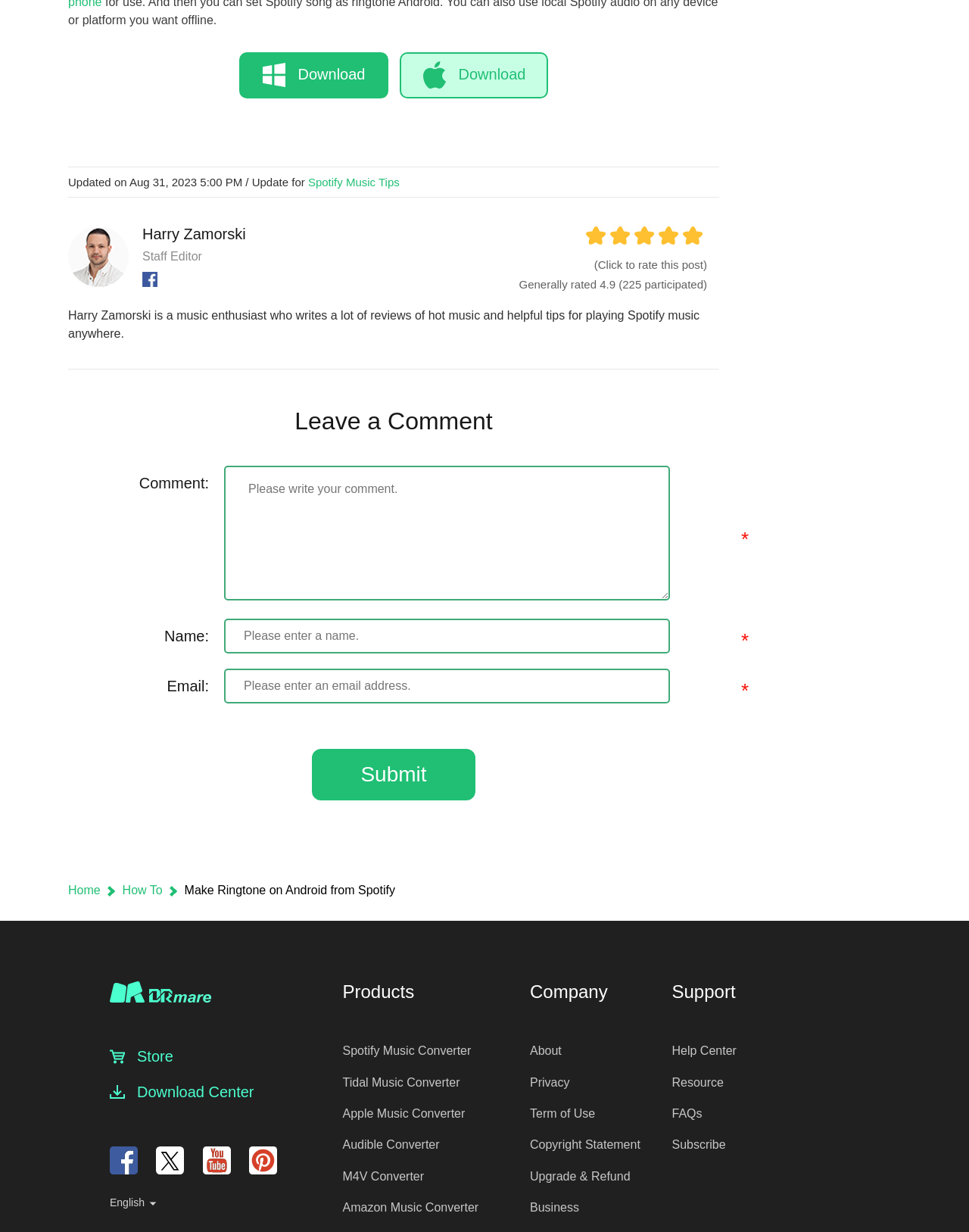Determine the bounding box coordinates for the area that needs to be clicked to fulfill this task: "Rate this post". The coordinates must be given as four float numbers between 0 and 1, i.e., [left, top, right, bottom].

[0.613, 0.21, 0.73, 0.22]